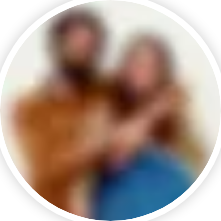Look at the image and write a detailed answer to the question: 
What is the importance of 'satsanga' in the retreat?

The caption highlights the importance of 'satsanga' or being together in truth, which is a key aspect of the retreat's teachings, emphasizing the value of connection and mutual support among participants.